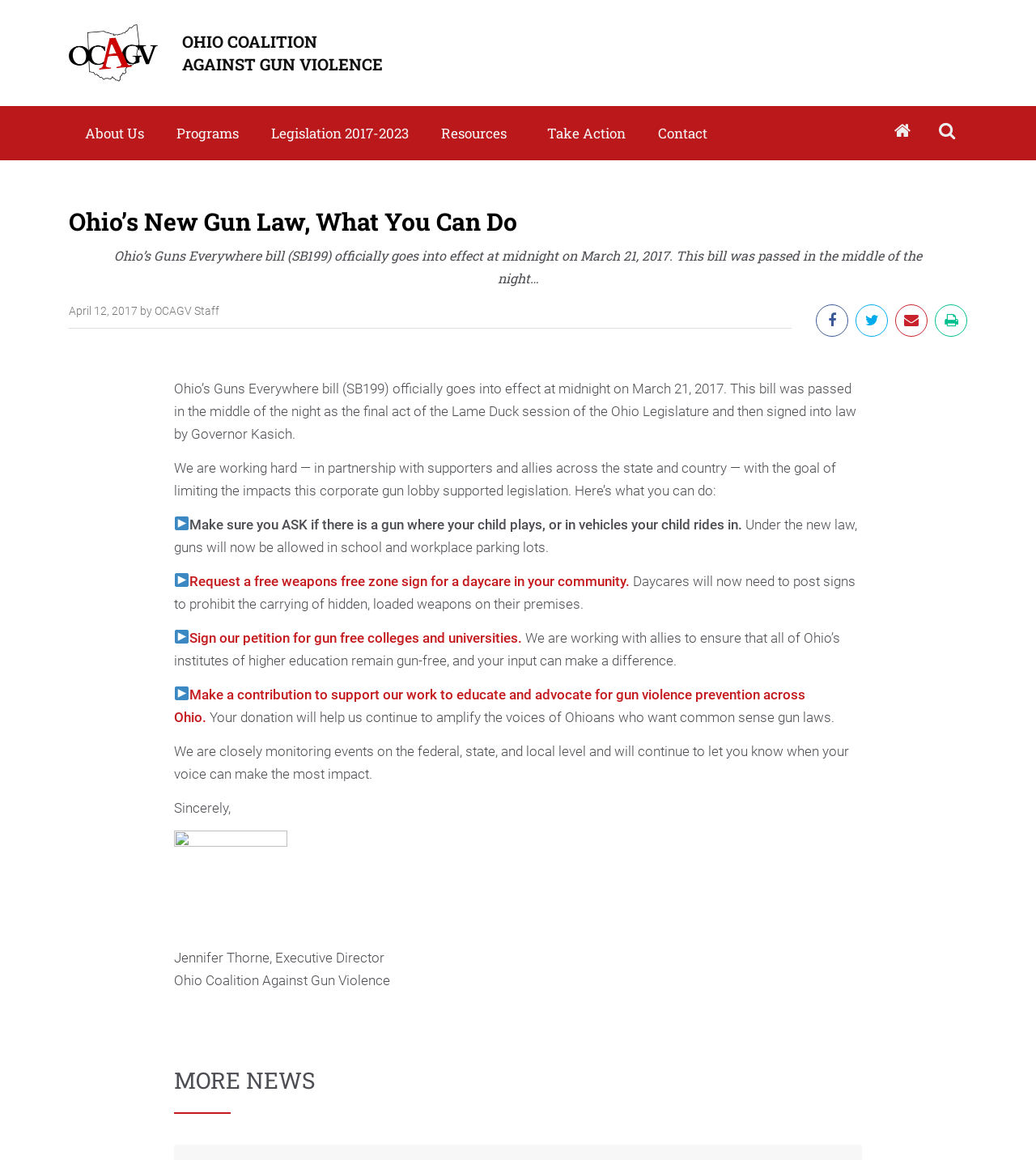For the given element description Programs, determine the bounding box coordinates of the UI element. The coordinates should follow the format (top-left x, top-left y, bottom-right x, bottom-right y) and be within the range of 0 to 1.

[0.159, 0.095, 0.242, 0.138]